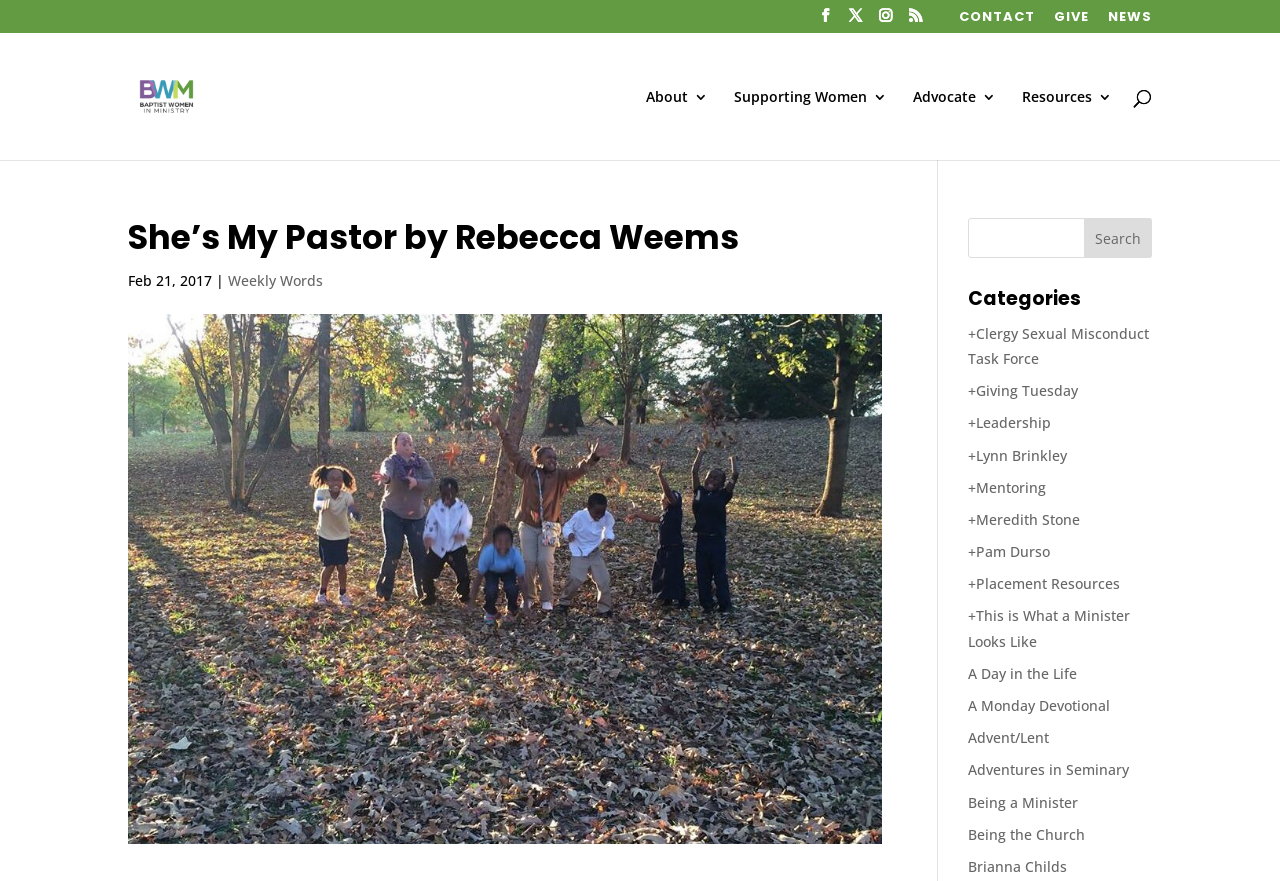Find the bounding box coordinates of the element to click in order to complete the given instruction: "View the 'Categories'."

[0.756, 0.327, 0.9, 0.364]